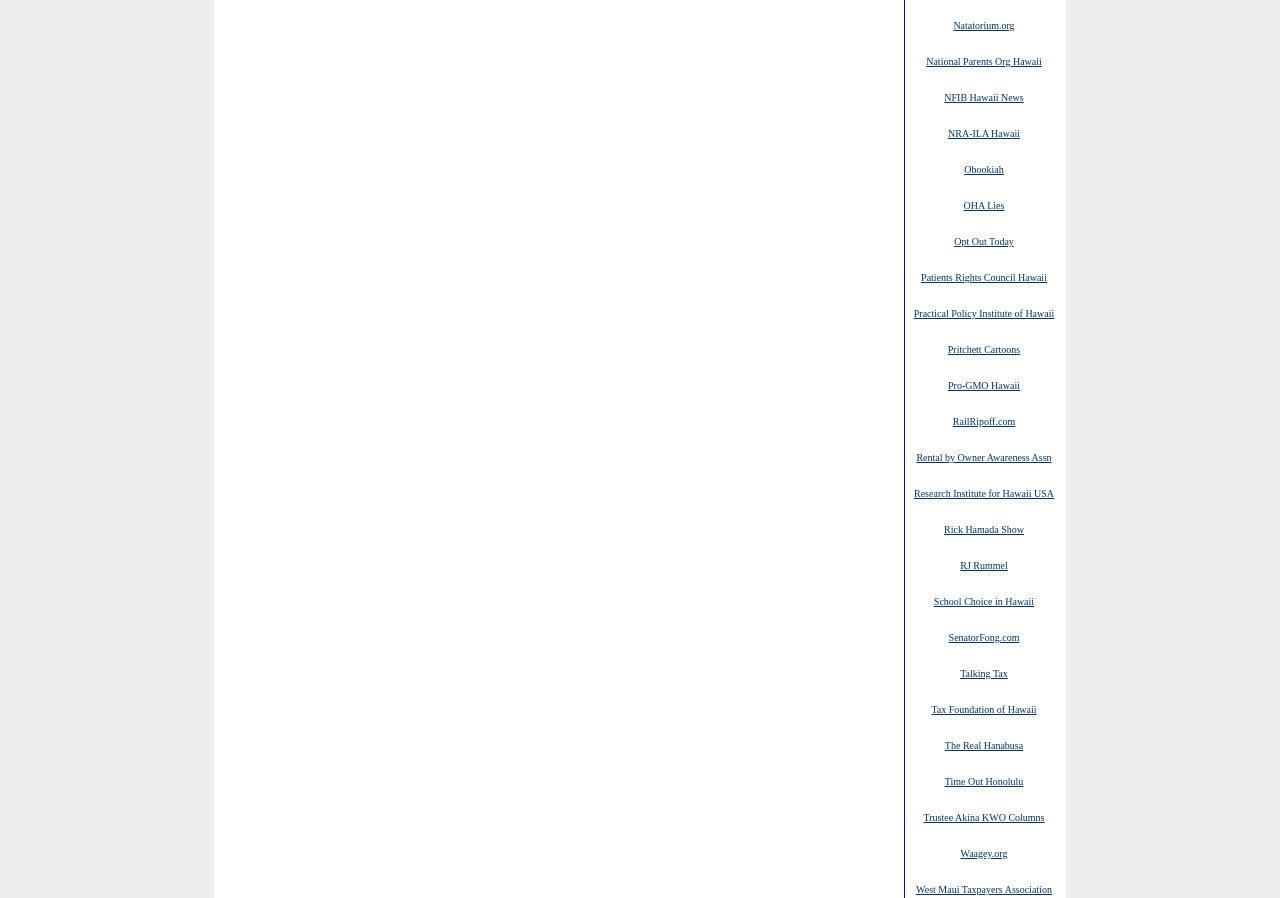Provide the bounding box coordinates for the specified HTML element described in this description: "NRA-ILA Hawaii". The coordinates should be four float numbers ranging from 0 to 1, in the format [left, top, right, bottom].

[0.741, 0.14, 0.797, 0.156]